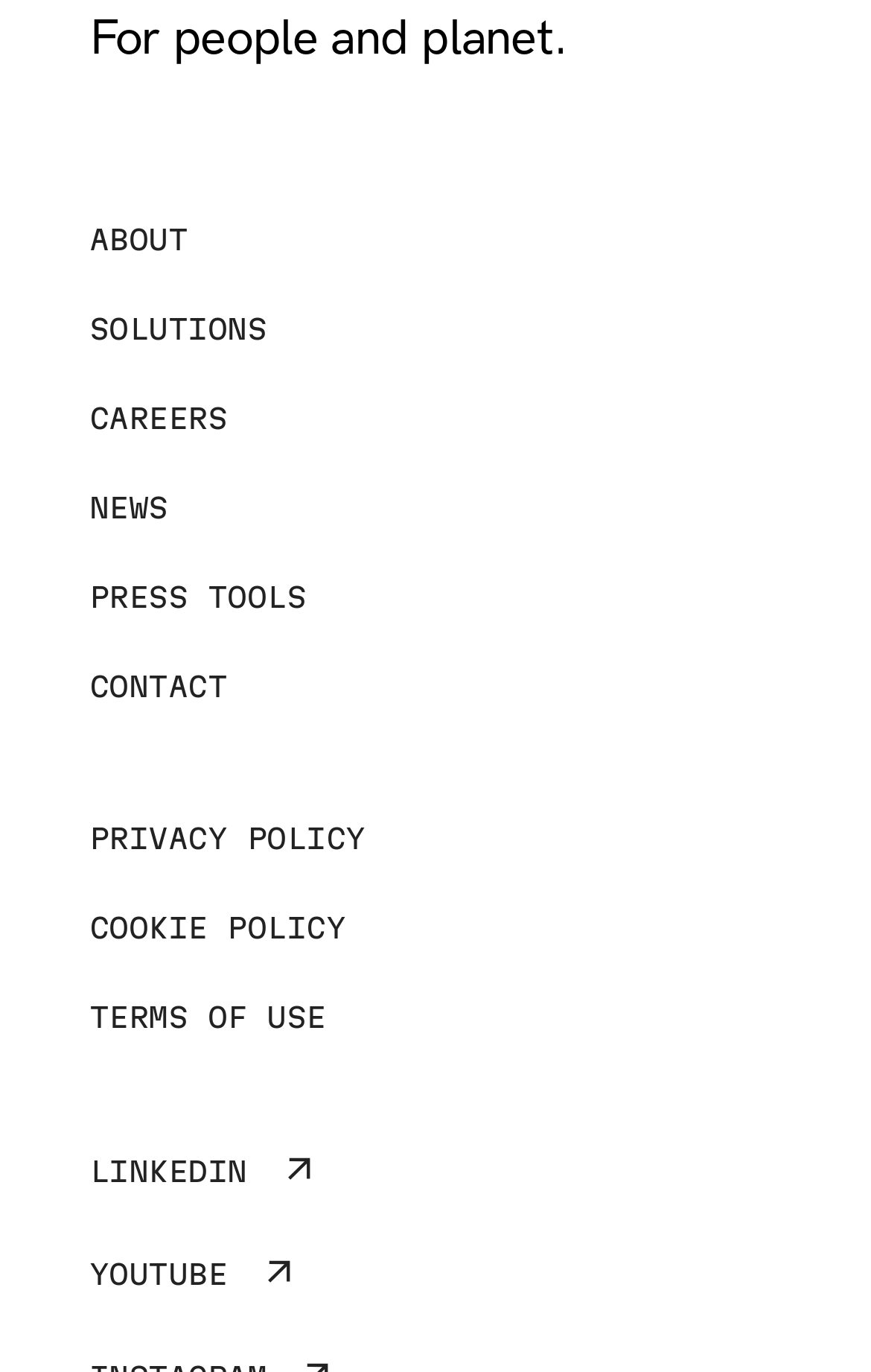Determine the bounding box coordinates for the area you should click to complete the following instruction: "View the PRIVACY POLICY".

[0.103, 0.579, 0.897, 0.644]